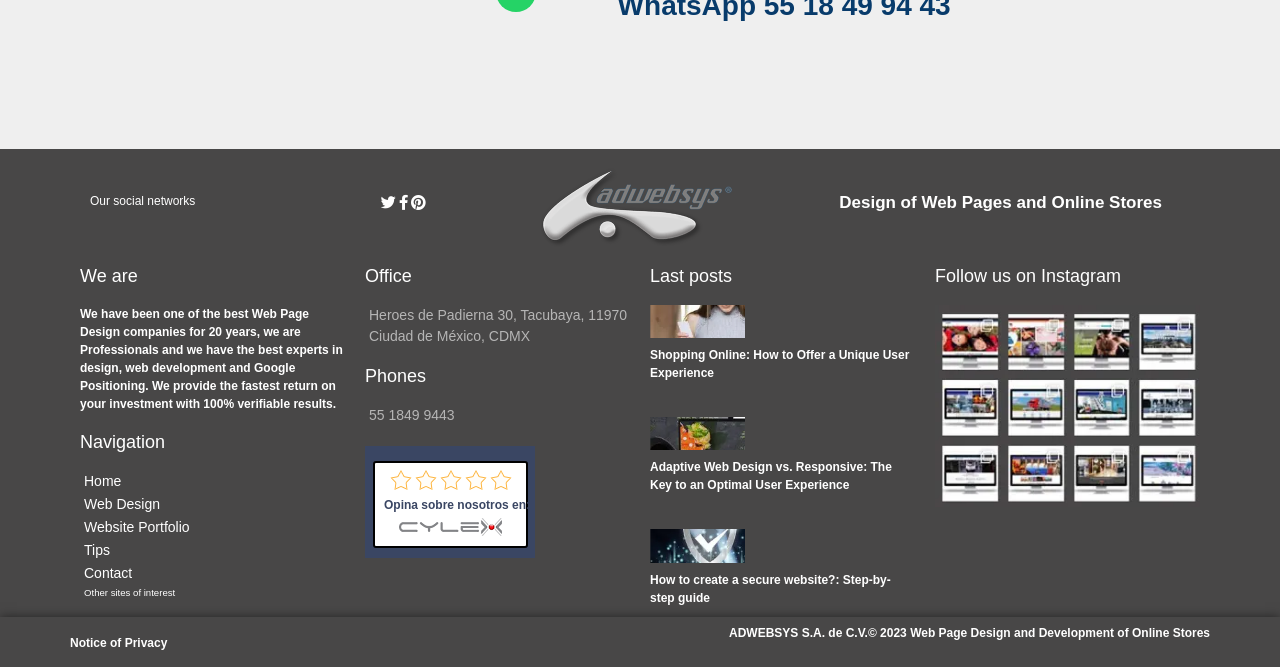Bounding box coordinates should be in the format (top-left x, top-left y, bottom-right x, bottom-right y) and all values should be floating point numbers between 0 and 1. Determine the bounding box coordinate for the UI element described as: Website Portfolio

[0.062, 0.774, 0.27, 0.806]